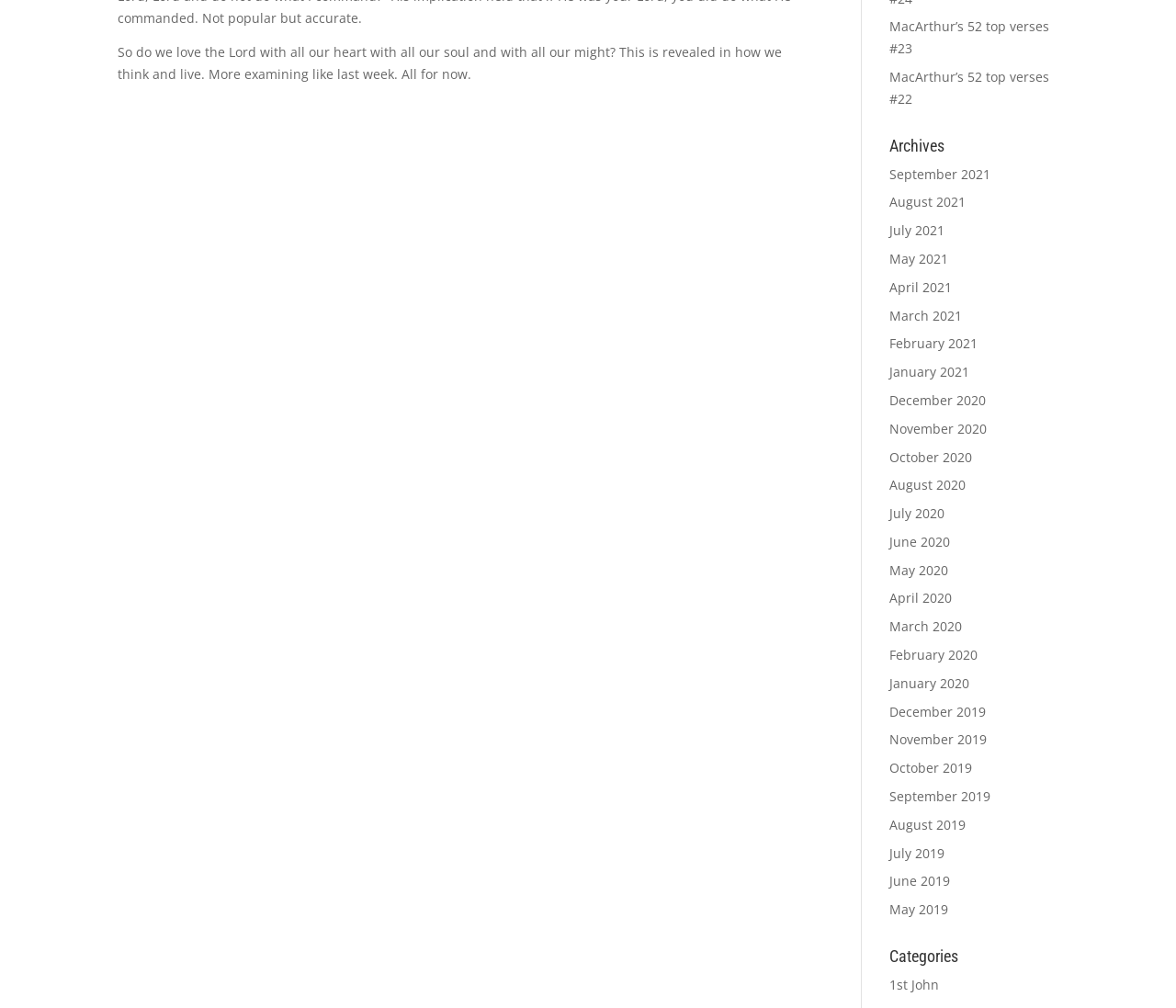Find the bounding box coordinates for the UI element whose description is: "parent_node: Expo’s aria-label="Submenu van Expo’s"". The coordinates should be four float numbers between 0 and 1, in the format [left, top, right, bottom].

None